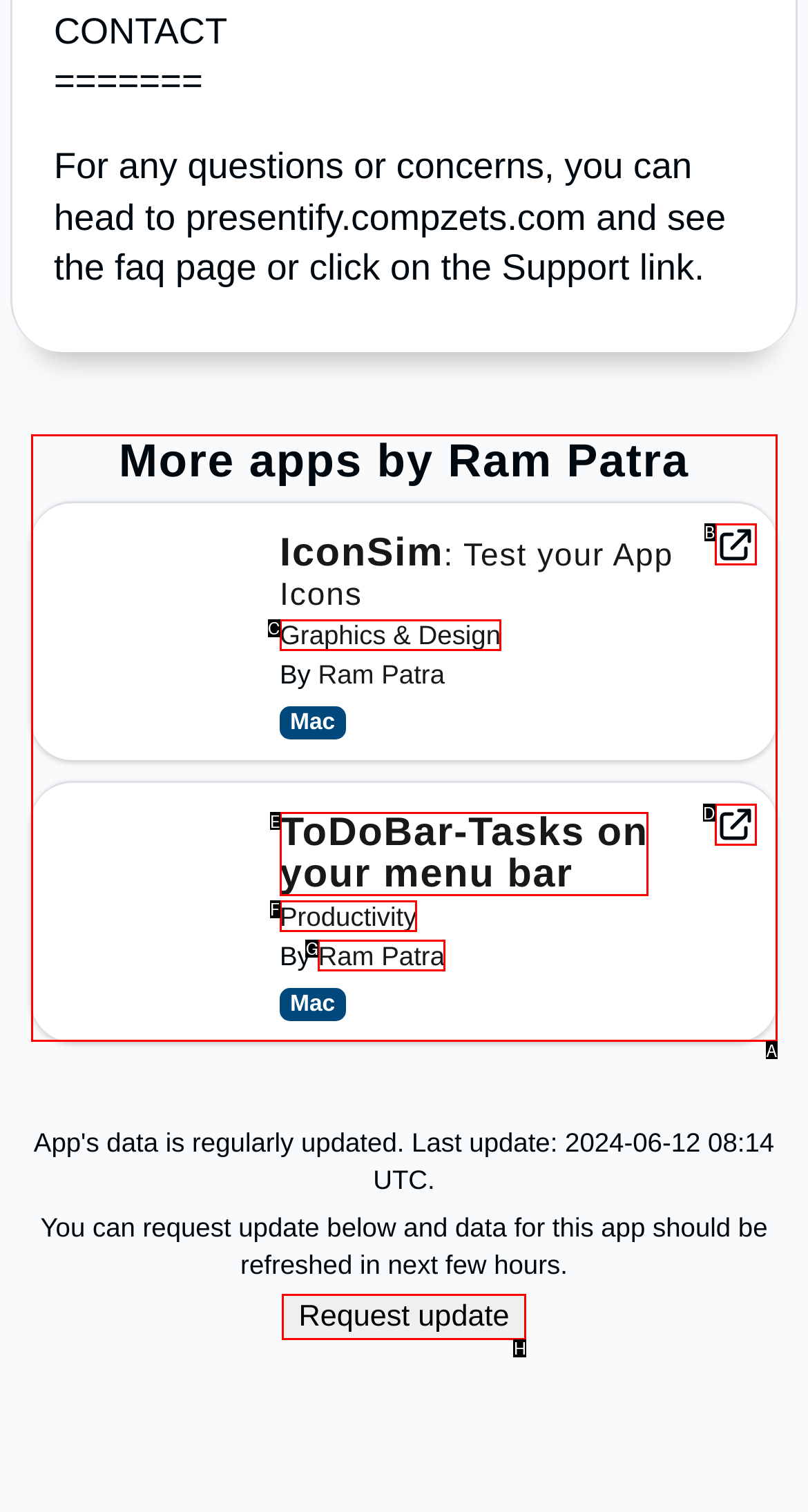Identify the correct UI element to click to achieve the task: Request update.
Answer with the letter of the appropriate option from the choices given.

H